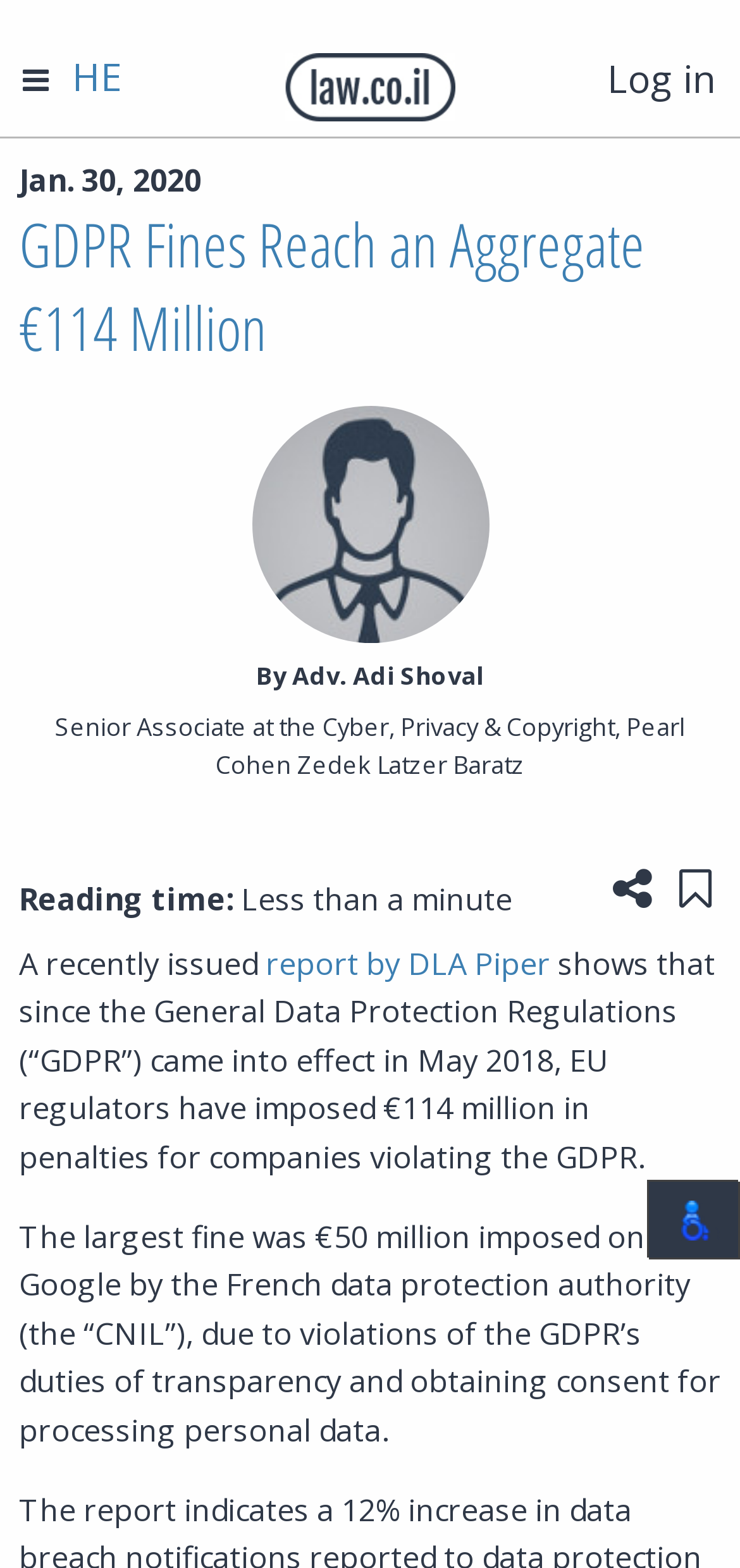Please identify the bounding box coordinates of the clickable area that will allow you to execute the instruction: "Visit the 'law.co.il' homepage".

[0.385, 0.031, 0.615, 0.071]